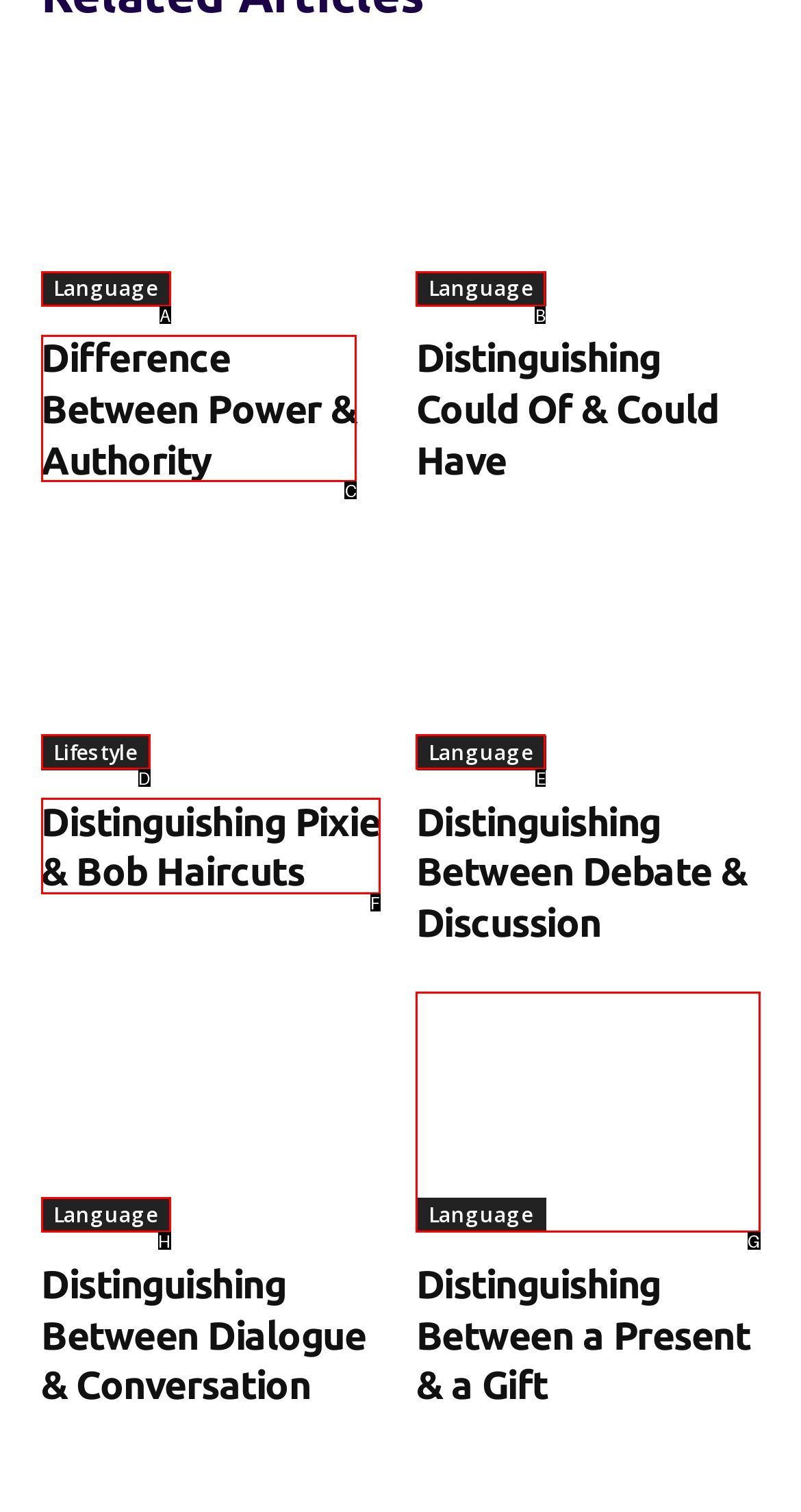Select the appropriate letter to fulfill the given instruction: follow the 'Distinguishing Between a Present & a Gift' link
Provide the letter of the correct option directly.

G